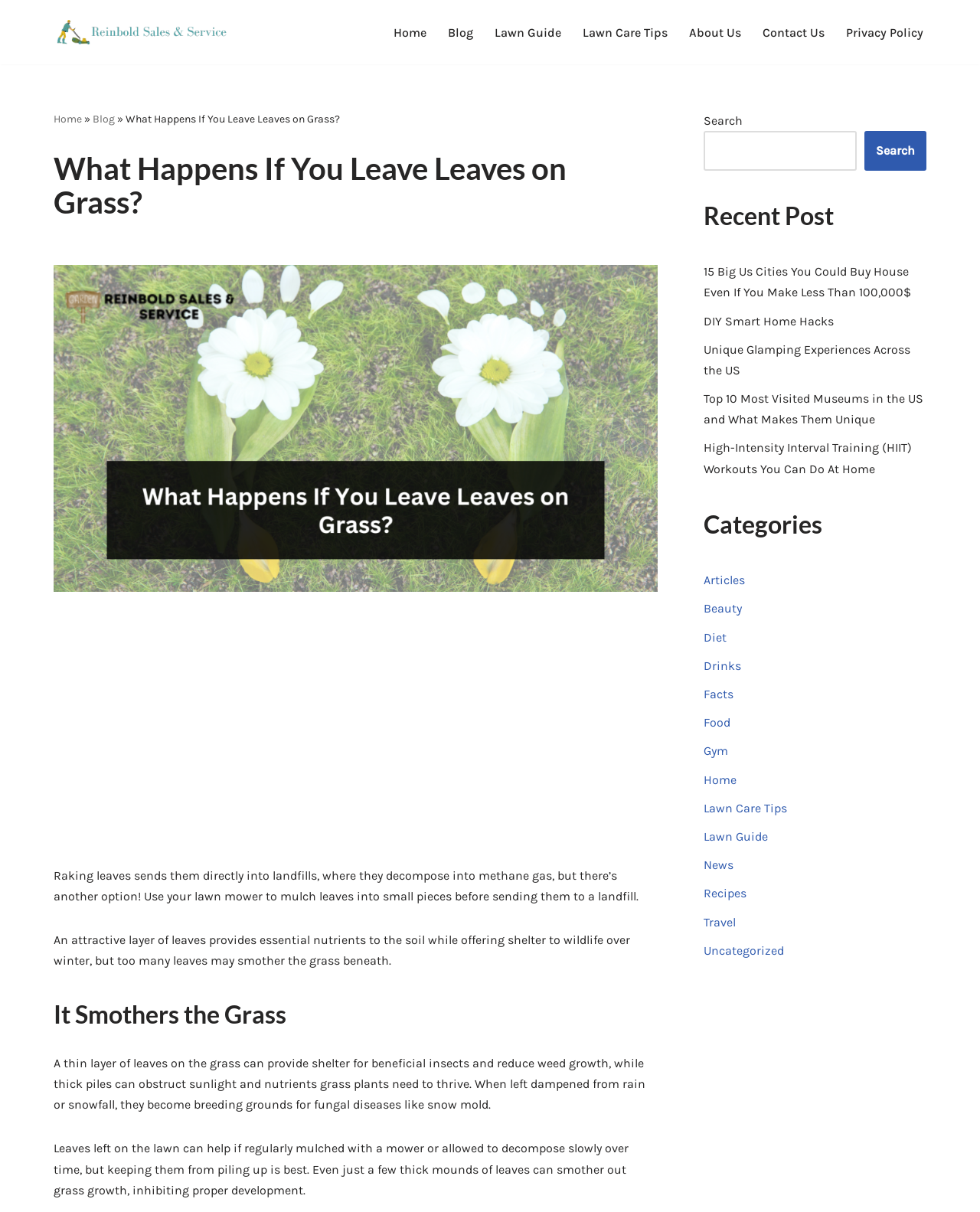Locate the bounding box coordinates of the area you need to click to fulfill this instruction: 'Click the 'Contact Us' link'. The coordinates must be in the form of four float numbers ranging from 0 to 1: [left, top, right, bottom].

[0.778, 0.018, 0.841, 0.035]